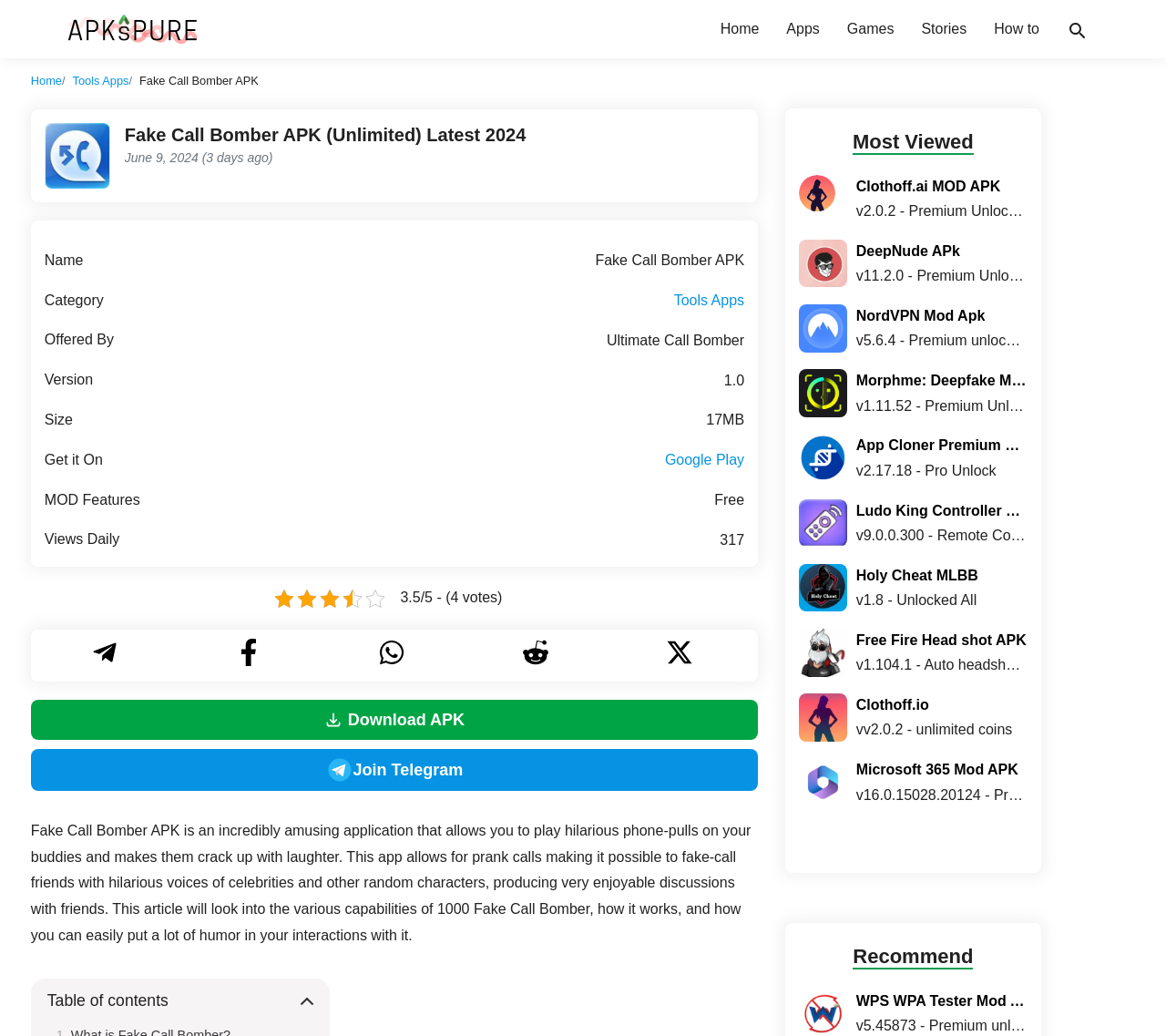Identify the bounding box of the UI element that matches this description: "title="Free Fire Headshot APK Download"".

[0.685, 0.607, 0.726, 0.653]